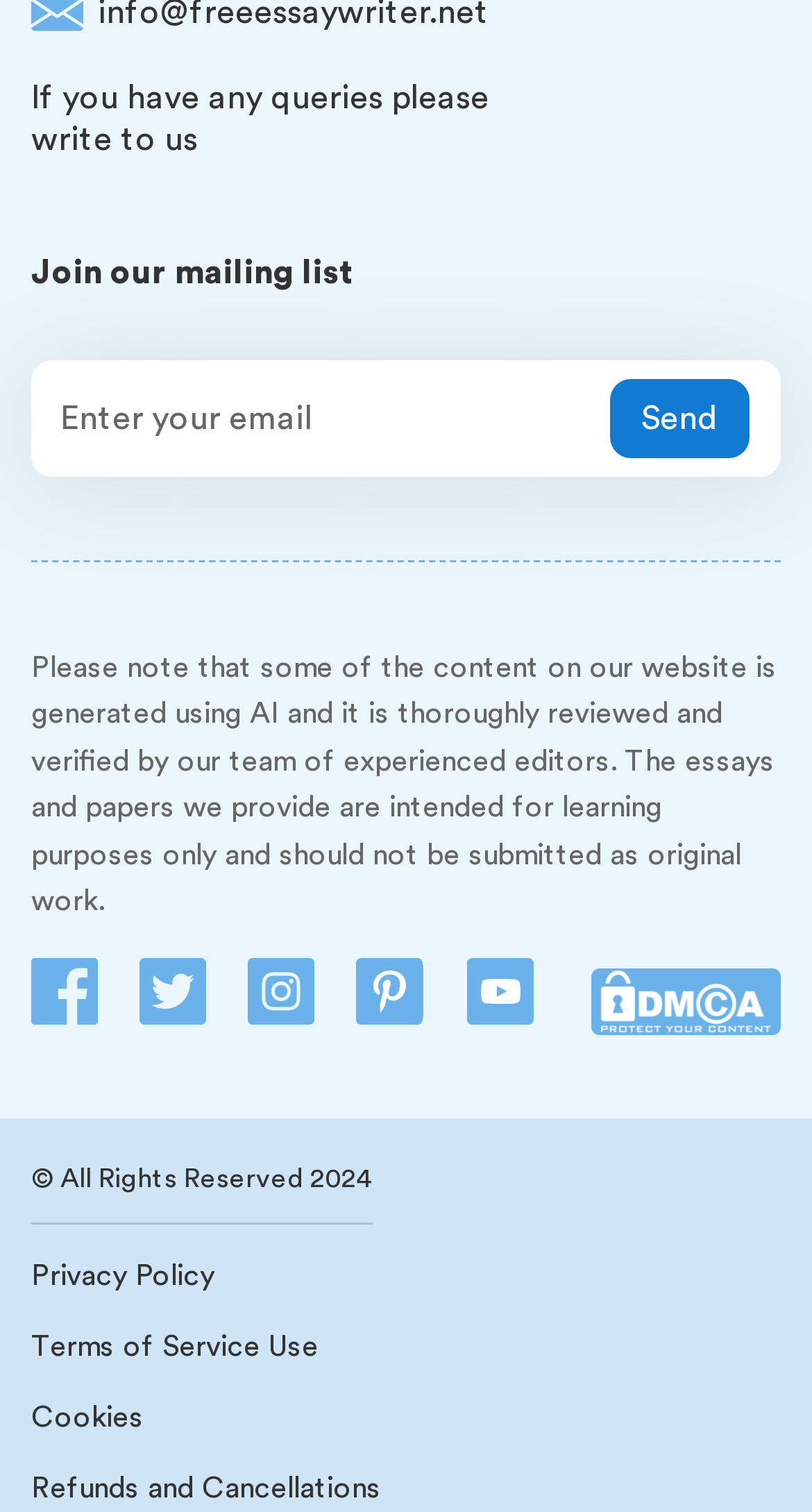Respond with a single word or phrase to the following question:
What is the disclaimer about the content on this website?

AI-generated content reviewed by editors